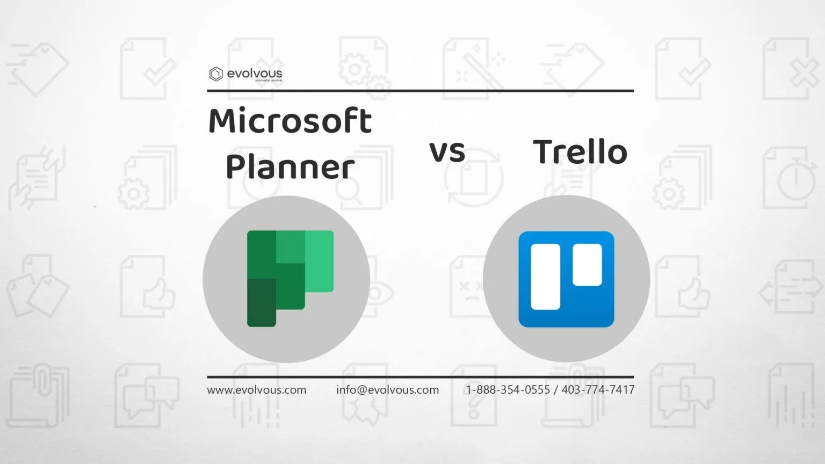Describe every aspect of the image in detail.

The image titled "Microsoft Planner vs Trello" visually compares the logos of two popular project management tools: Microsoft Planner, represented by a green icon on the left, and Trello, depicted with a blue icon on the right. The design includes a minimalistic background with faint outlines of common productivity symbols like checklists and documents, reinforcing the theme of task and project management. Below the logos, contact information and a web address for Evolvous, the company presenting the comparison, are neatly displayed, emphasizing their role in providing insights into these tools. This visual representation aims to highlight the distinctions and uses of both platforms, appealing to users seeking effective project management solutions.